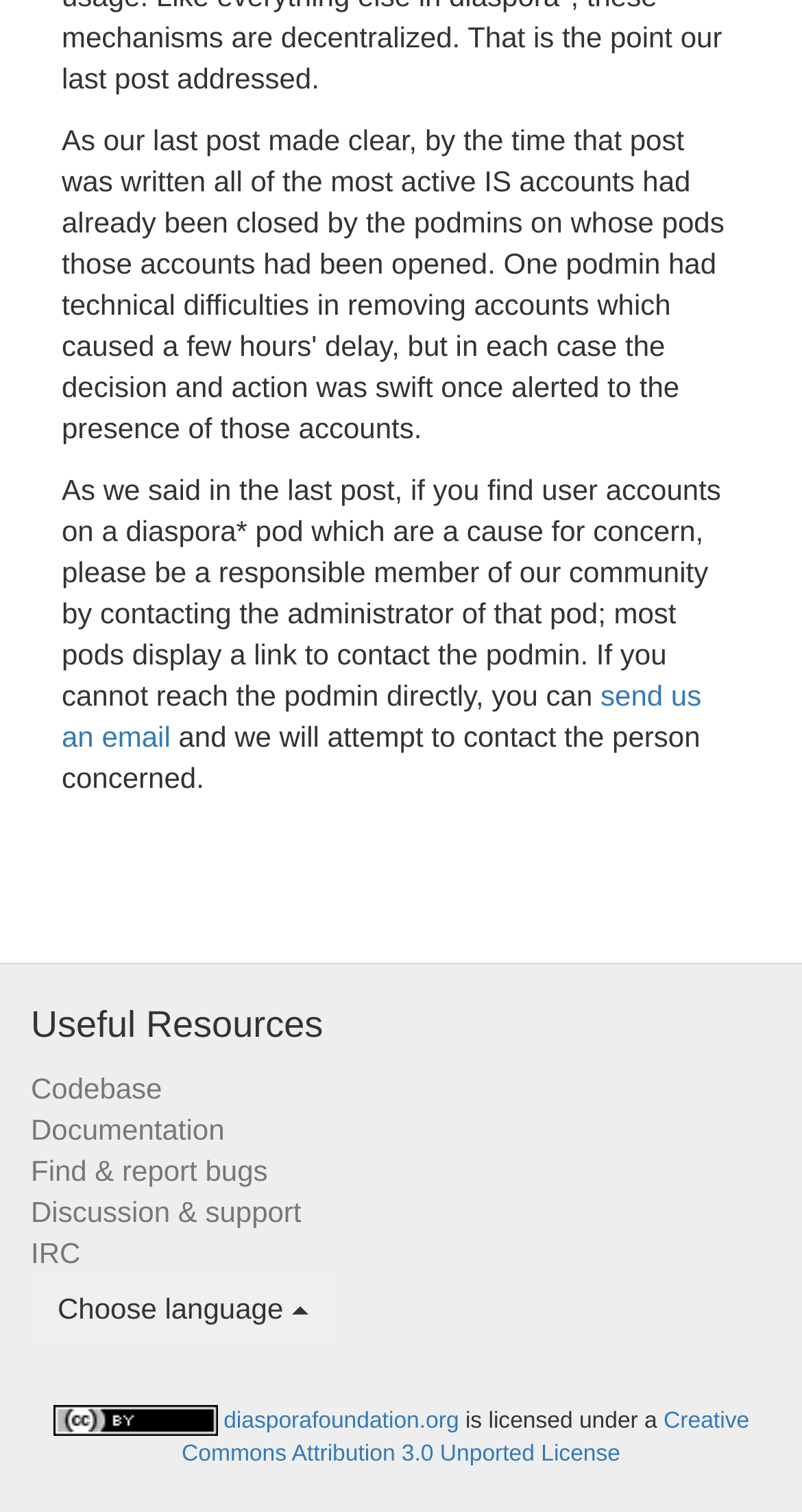Determine the bounding box coordinates of the clickable element necessary to fulfill the instruction: "contact the administrator". Provide the coordinates as four float numbers within the 0 to 1 range, i.e., [left, top, right, bottom].

[0.077, 0.449, 0.875, 0.498]